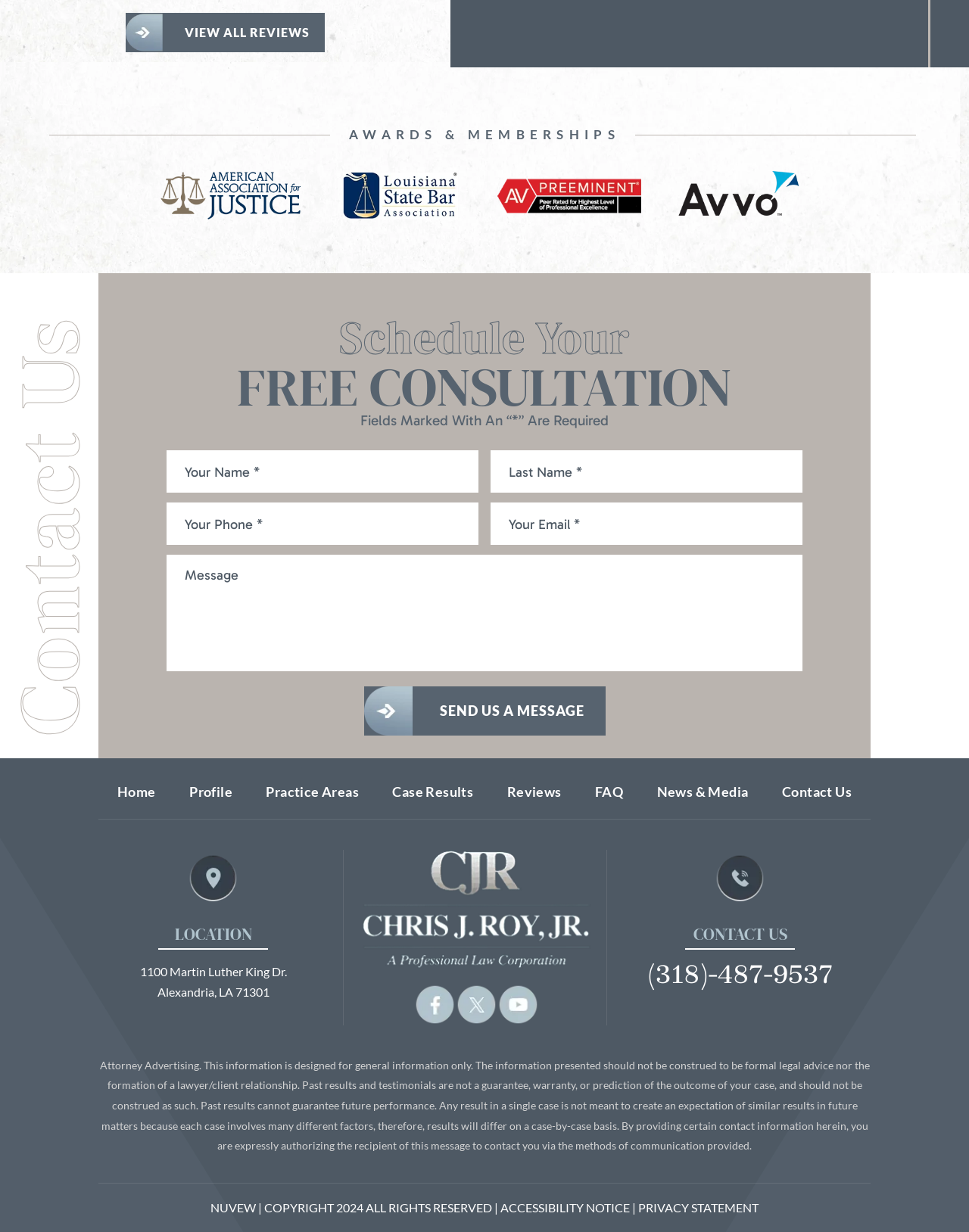Given the webpage screenshot, identify the bounding box of the UI element that matches this description: "View All Reviews".

[0.13, 0.011, 0.335, 0.043]